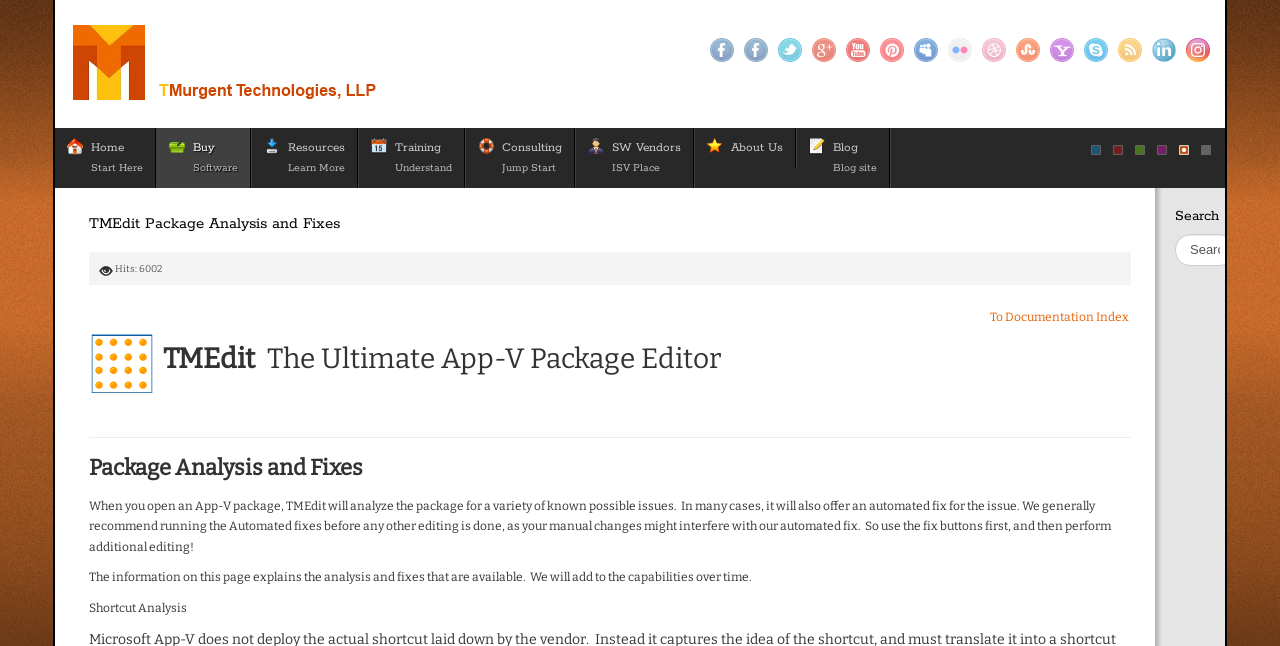Please identify the bounding box coordinates of the element that needs to be clicked to execute the following command: "Read the blog". Provide the bounding box using four float numbers between 0 and 1, formatted as [left, top, right, bottom].

[0.623, 0.198, 0.695, 0.29]